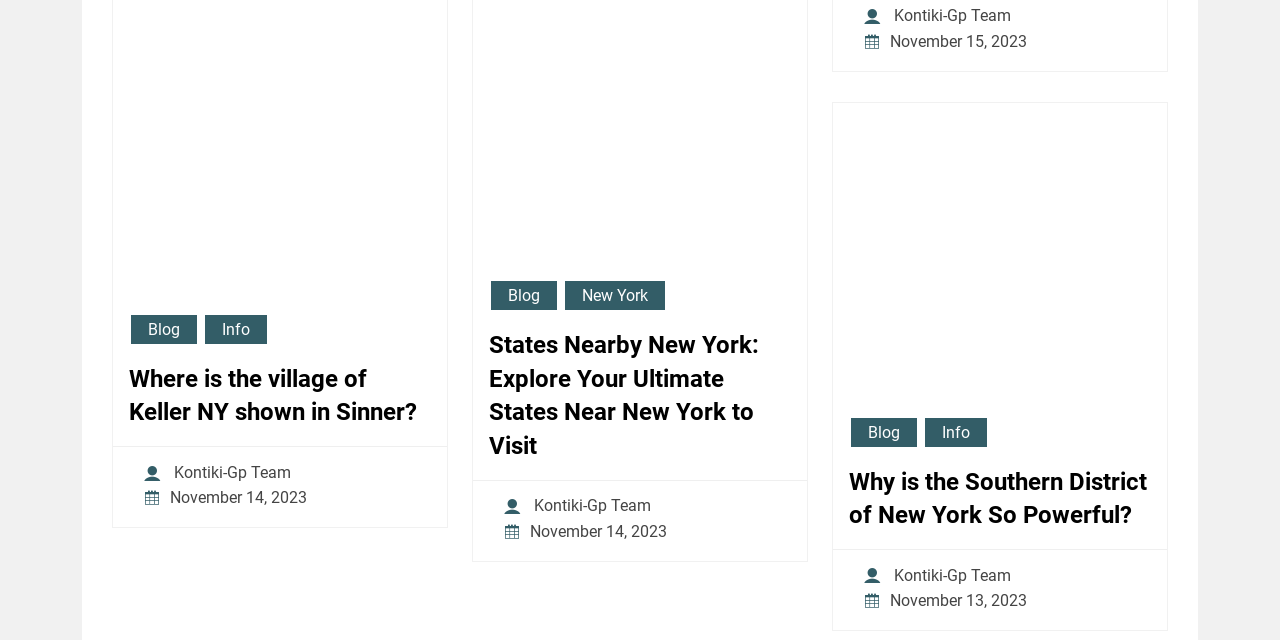Determine the bounding box coordinates of the clickable area required to perform the following instruction: "Click on the 'Blog' link". The coordinates should be represented as four float numbers between 0 and 1: [left, top, right, bottom].

[0.382, 0.436, 0.437, 0.488]